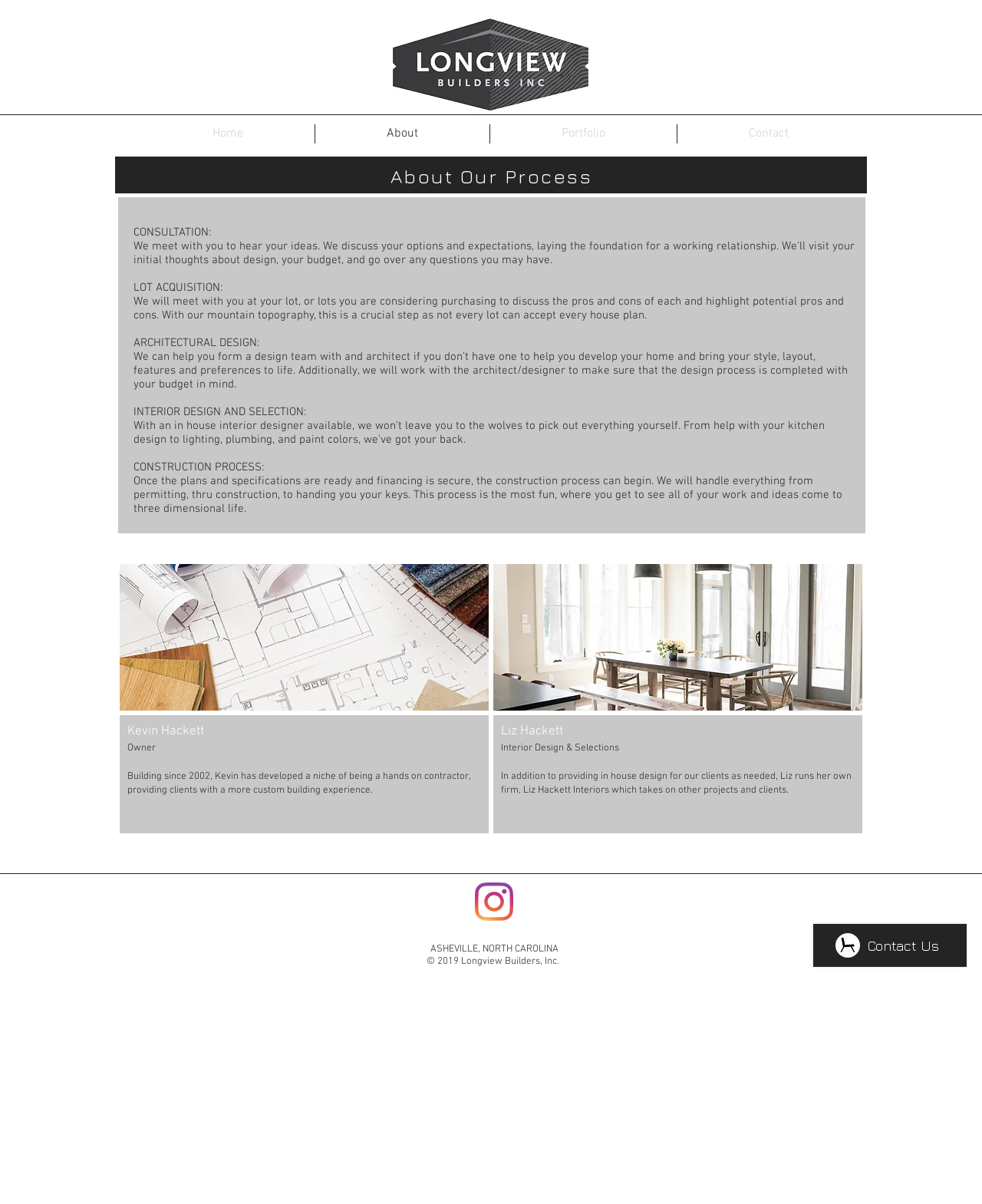Please give a short response to the question using one word or a phrase:
What is the role of Liz Hackett?

Interior Design & Selections